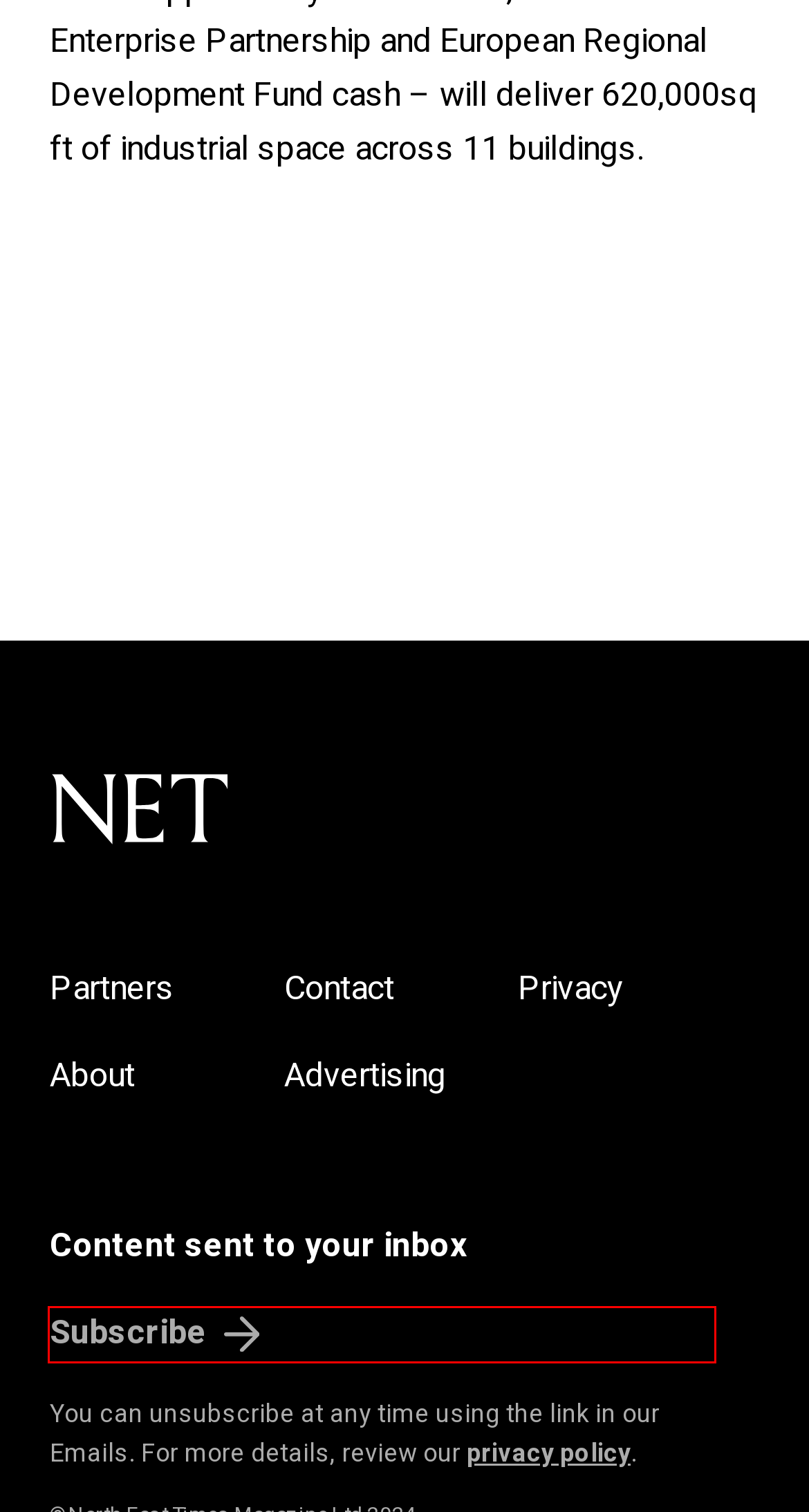Given a webpage screenshot with a red bounding box around a particular element, identify the best description of the new webpage that will appear after clicking on the element inside the red bounding box. Here are the candidates:
A. Subscribe - North East Times Magazine
B. News - North East Times Magazine
C. Privacy notice - North East Times Magazine
D. About - North East Times Magazine
E. Contact - North East Times Magazine
F. Curated Posts - North East Times Magazine
G. Authors - North East Times Magazine
H. Advertising - North East Times Magazine

A